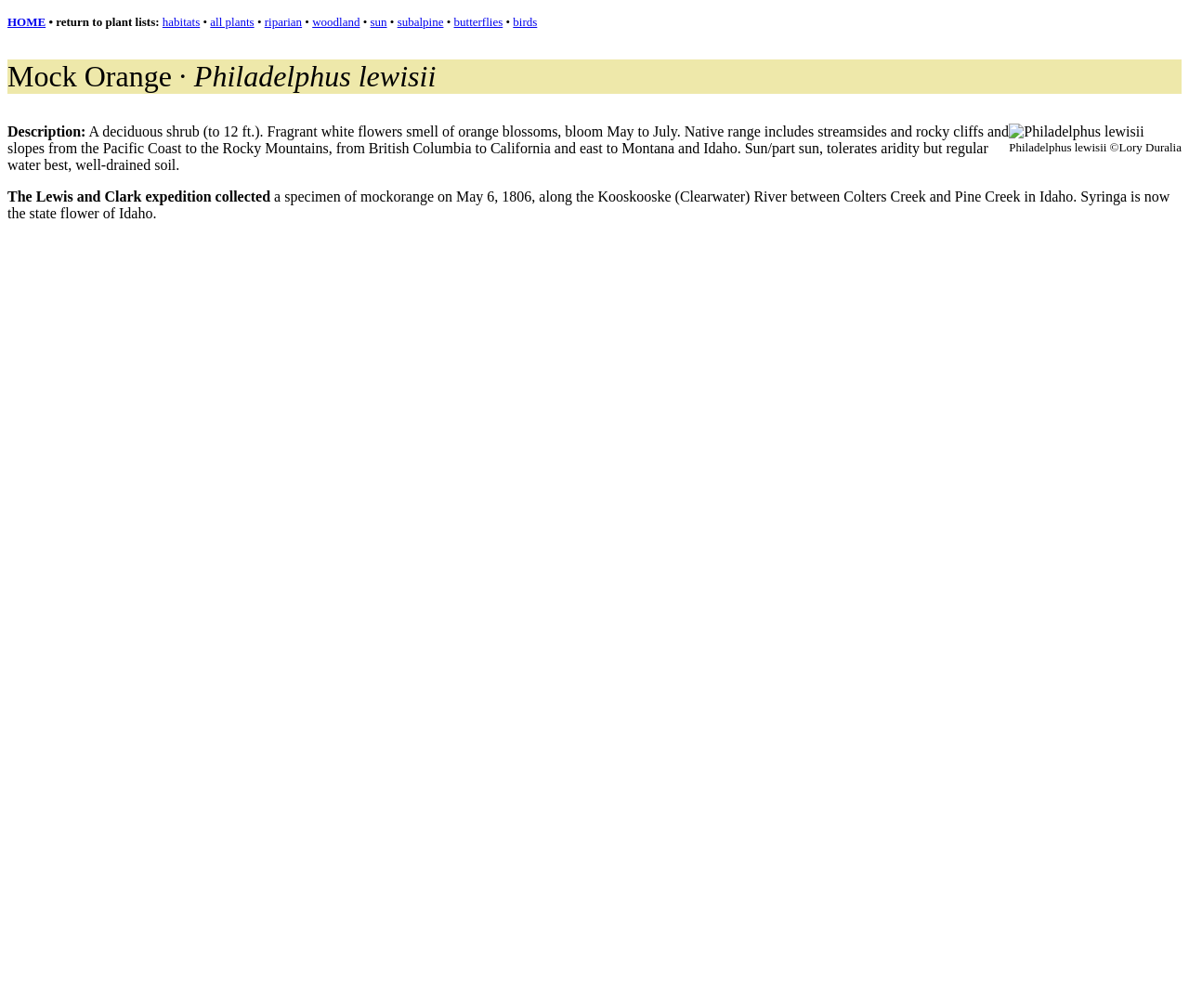Determine the bounding box coordinates for the element that should be clicked to follow this instruction: "explore all plants". The coordinates should be given as four float numbers between 0 and 1, in the format [left, top, right, bottom].

[0.177, 0.015, 0.214, 0.029]